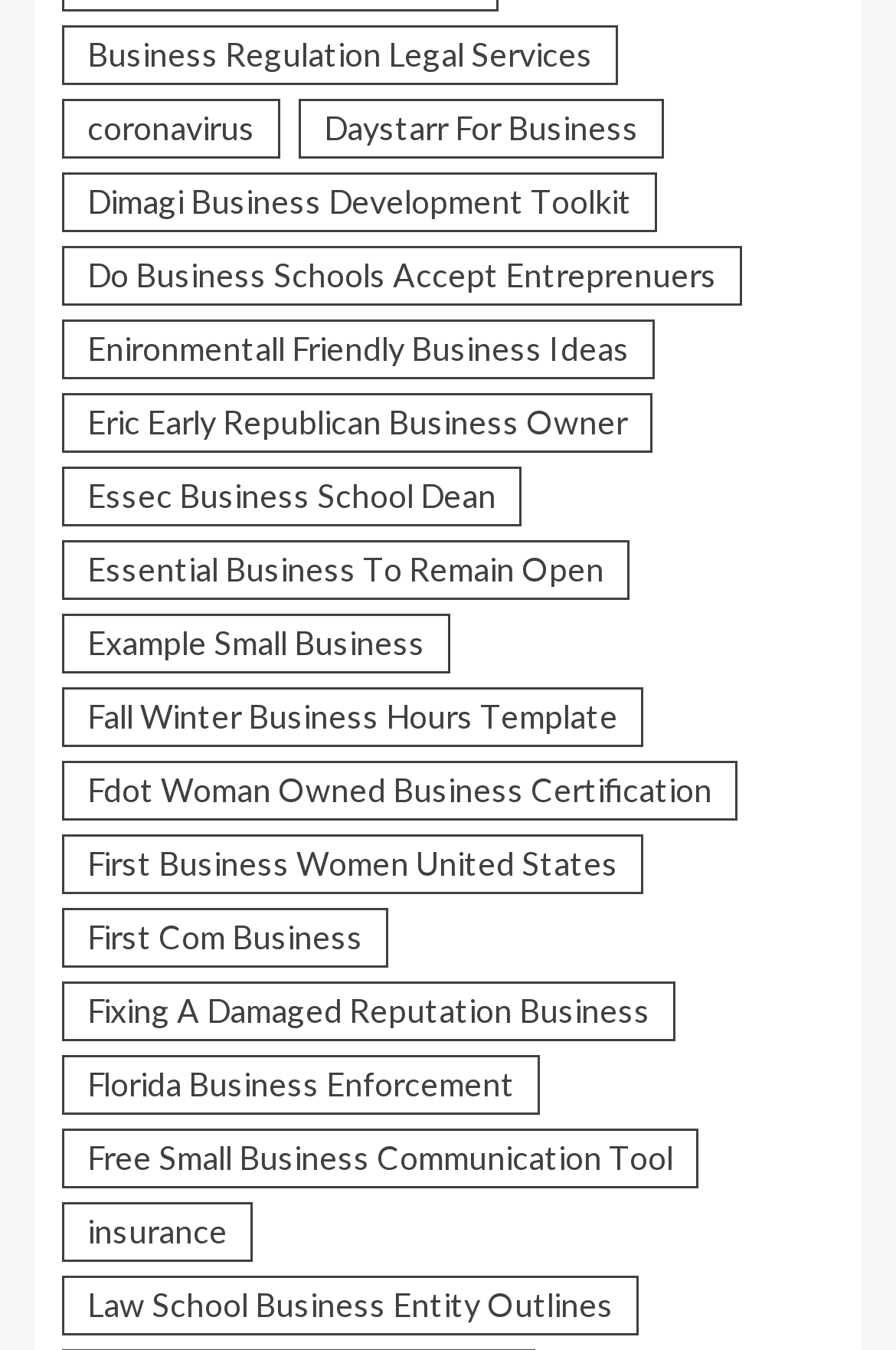Please find the bounding box coordinates of the element that needs to be clicked to perform the following instruction: "Learn about Daystarr for business". The bounding box coordinates should be four float numbers between 0 and 1, represented as [left, top, right, bottom].

[0.333, 0.074, 0.741, 0.118]